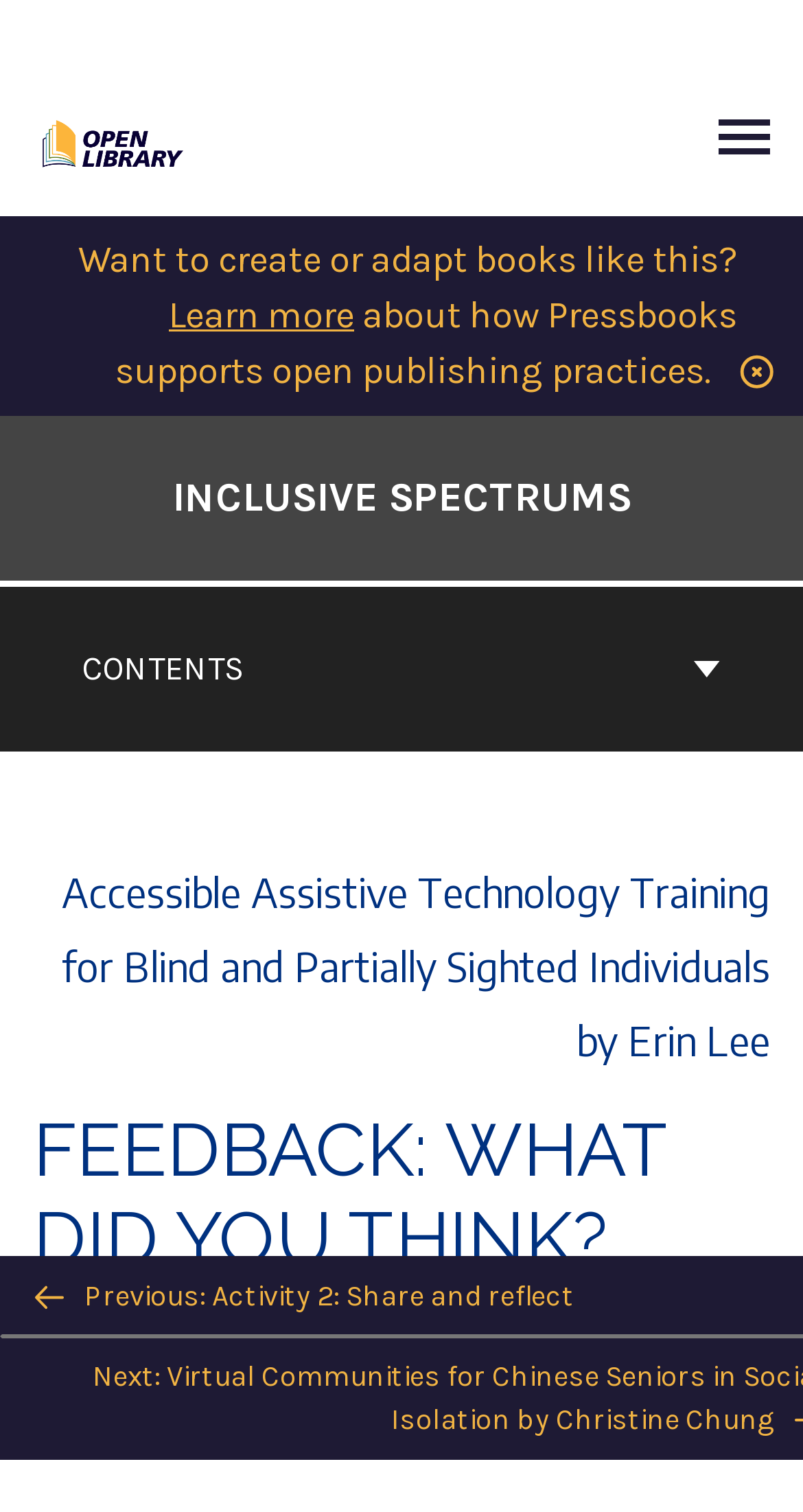What is the author of the book?
From the screenshot, supply a one-word or short-phrase answer.

Erin Lee